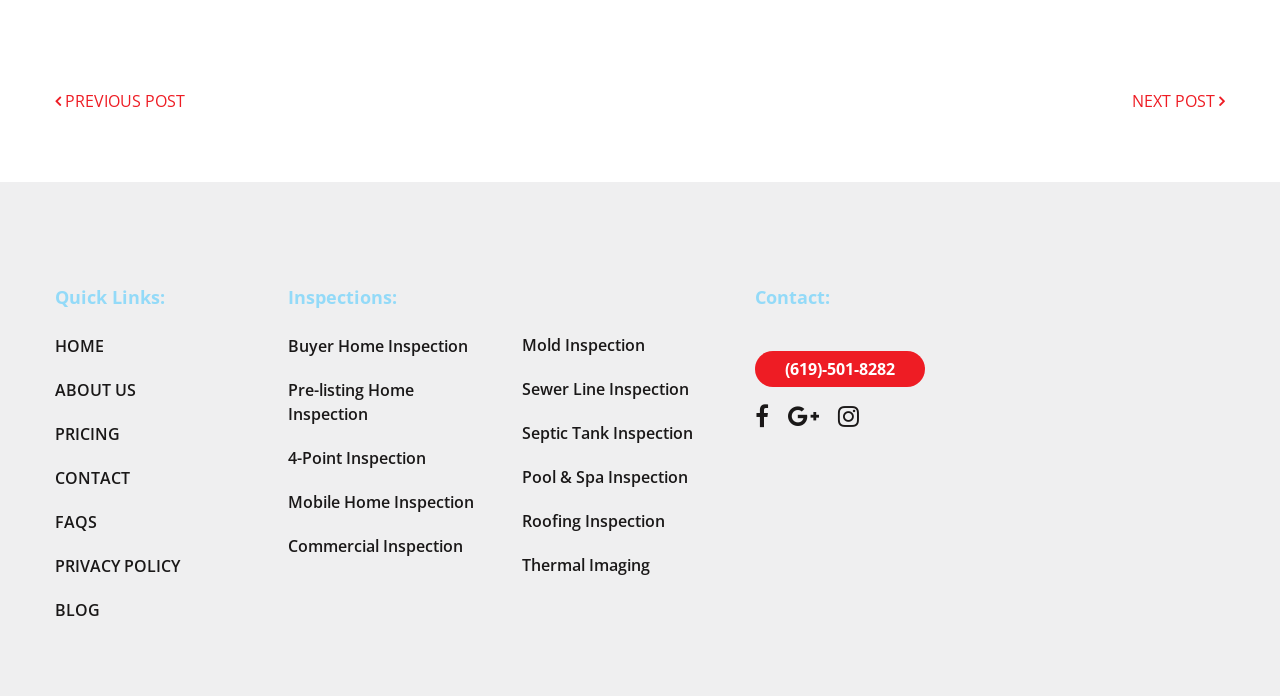Can you show the bounding box coordinates of the region to click on to complete the task described in the instruction: "Click the Send button"?

None